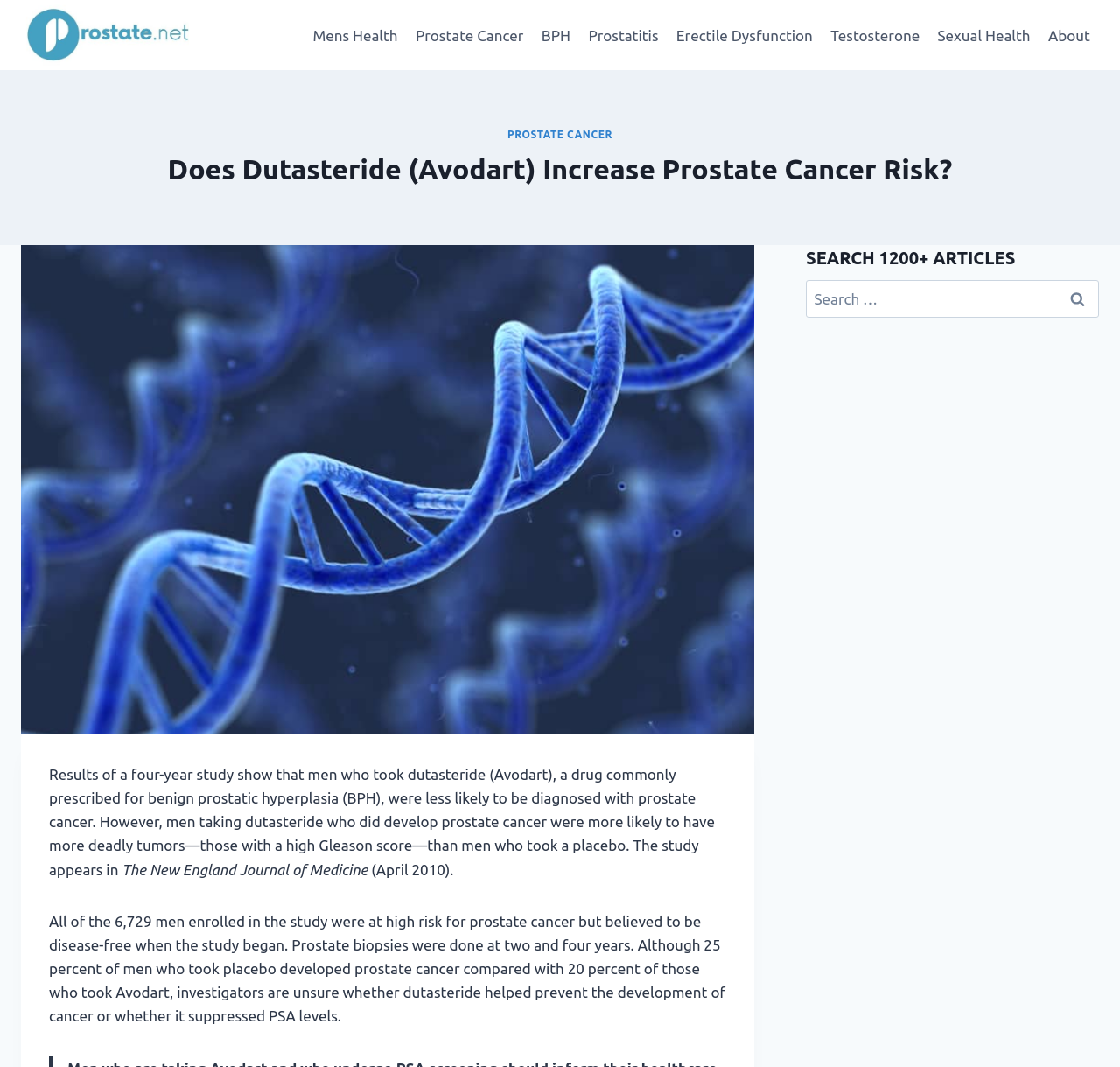Locate the bounding box of the user interface element based on this description: "Prostate Cancer".

[0.453, 0.121, 0.547, 0.131]